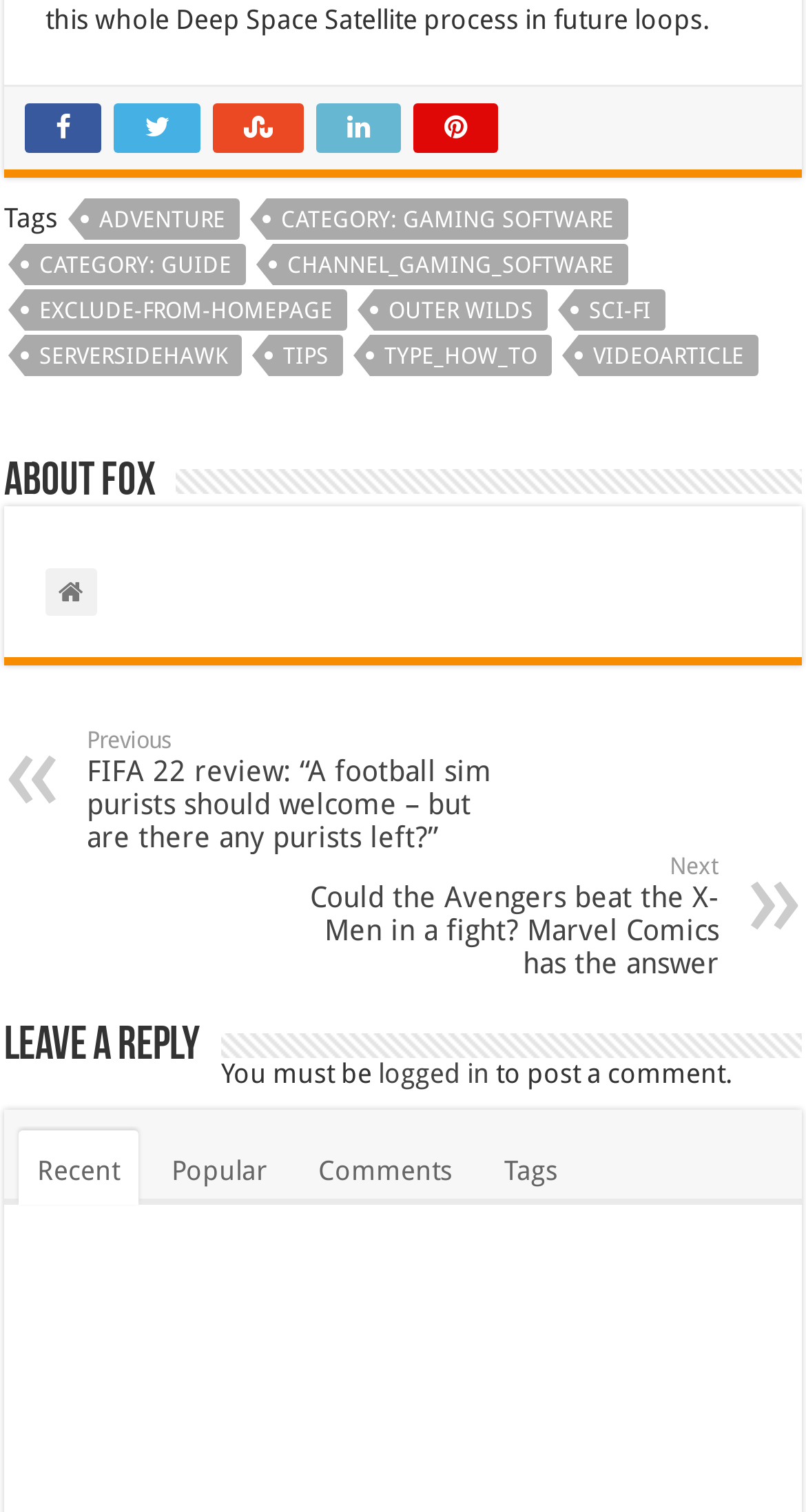Point out the bounding box coordinates of the section to click in order to follow this instruction: "Click on the ADVENTURE tag".

[0.105, 0.132, 0.297, 0.159]